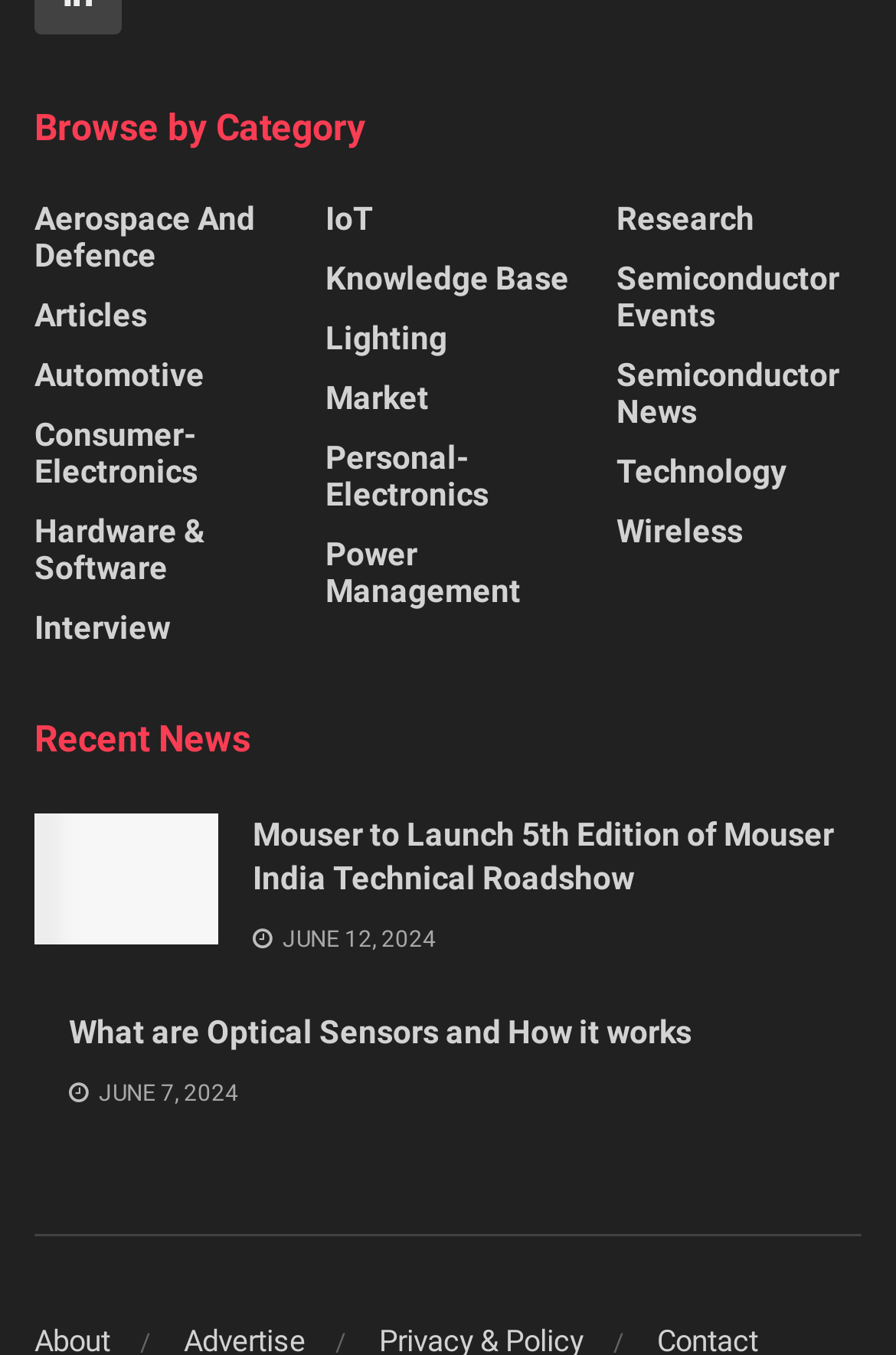Locate the bounding box coordinates of the element I should click to achieve the following instruction: "View Semiconductor News".

[0.688, 0.263, 0.961, 0.317]